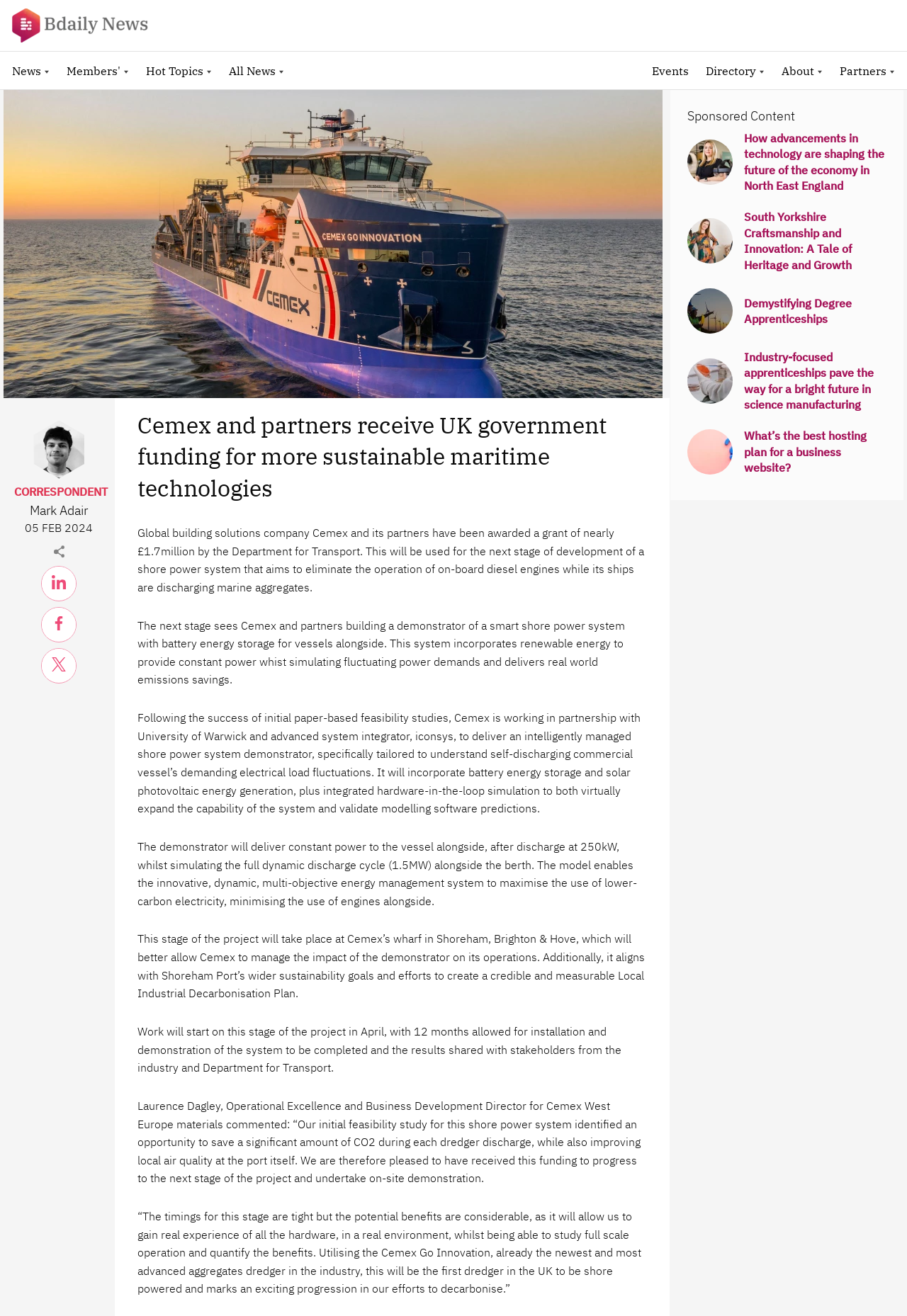What is the purpose of the grant awarded to Cemex?
Examine the webpage screenshot and provide an in-depth answer to the question.

The purpose of the grant awarded to Cemex is to develop a shore power system that aims to eliminate the operation of on-board diesel engines while its ships are discharging marine aggregates, as mentioned in the article.